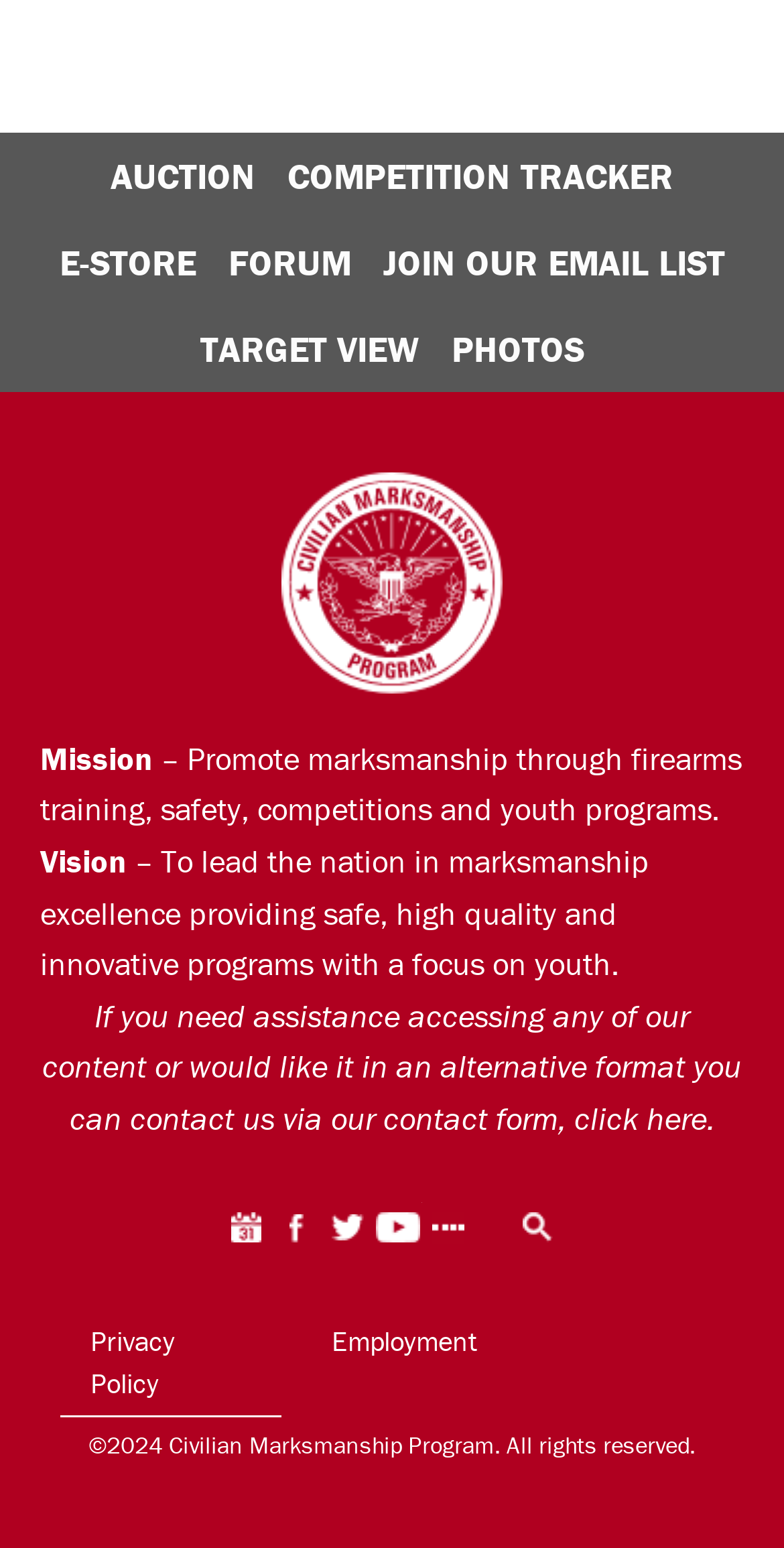Provide the bounding box coordinates of the section that needs to be clicked to accomplish the following instruction: "Search for something."

[0.654, 0.766, 0.718, 0.82]